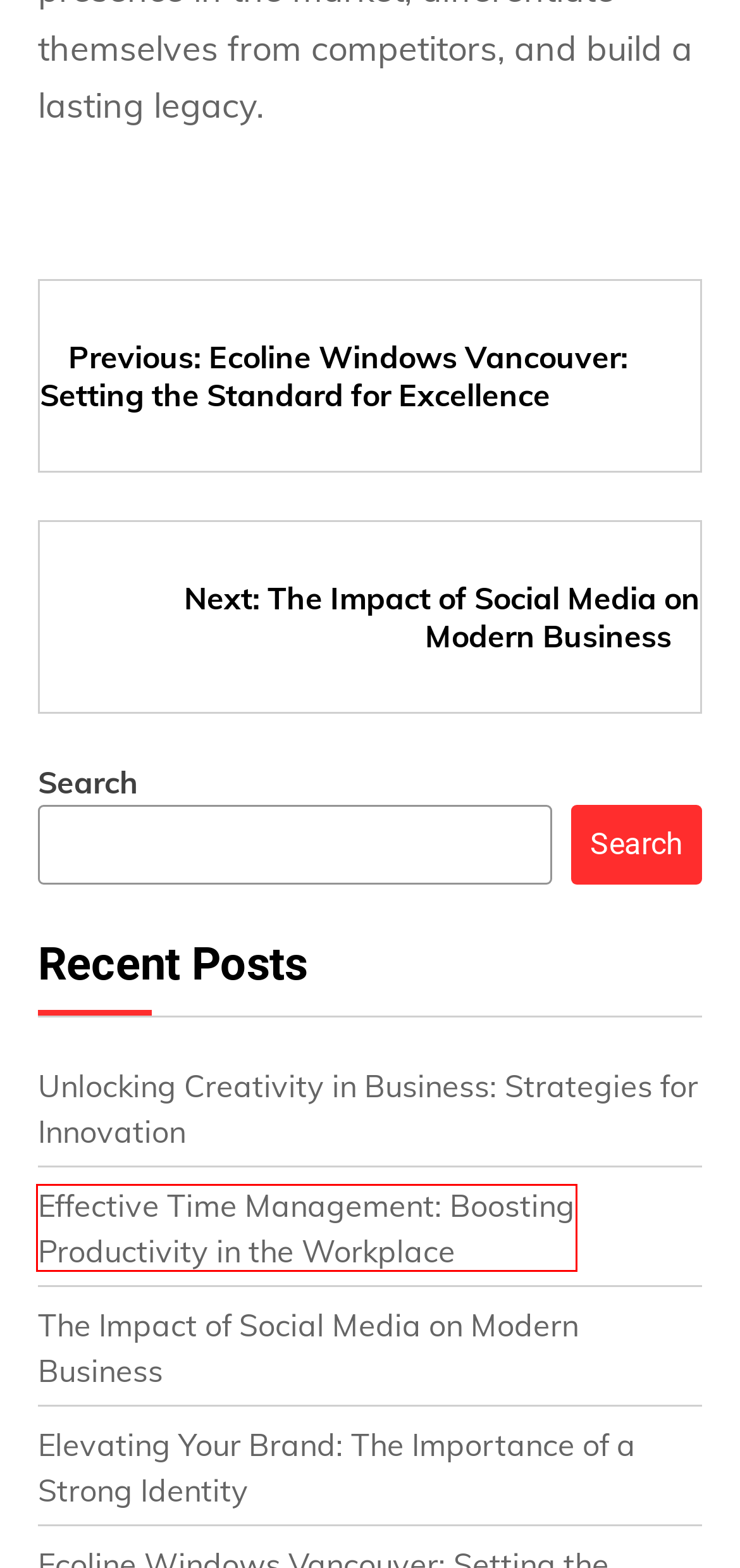Observe the screenshot of a webpage with a red bounding box around an element. Identify the webpage description that best fits the new page after the element inside the bounding box is clicked. The candidates are:
A. Biography | In-TAC
B. The Impact of Social Media on Modern Business | In-TAC
C. Crafting a Robust Business Plan: A Step-by-Step Guide | In-TAC
D. Unlocking Creativity in Business: Strategies for Innovation | In-TAC
E. Ecoline Windows Vancouver: Unveiling the Top-Rated Window Company with Honest Reviews | In-TAC
F. Navigating Market Trends: Strategies for Business Adaptability | In-TAC
G. Blog & News | In-TAC
H. Effective Time Management: Boosting Productivity in the Workplace | In-TAC

H